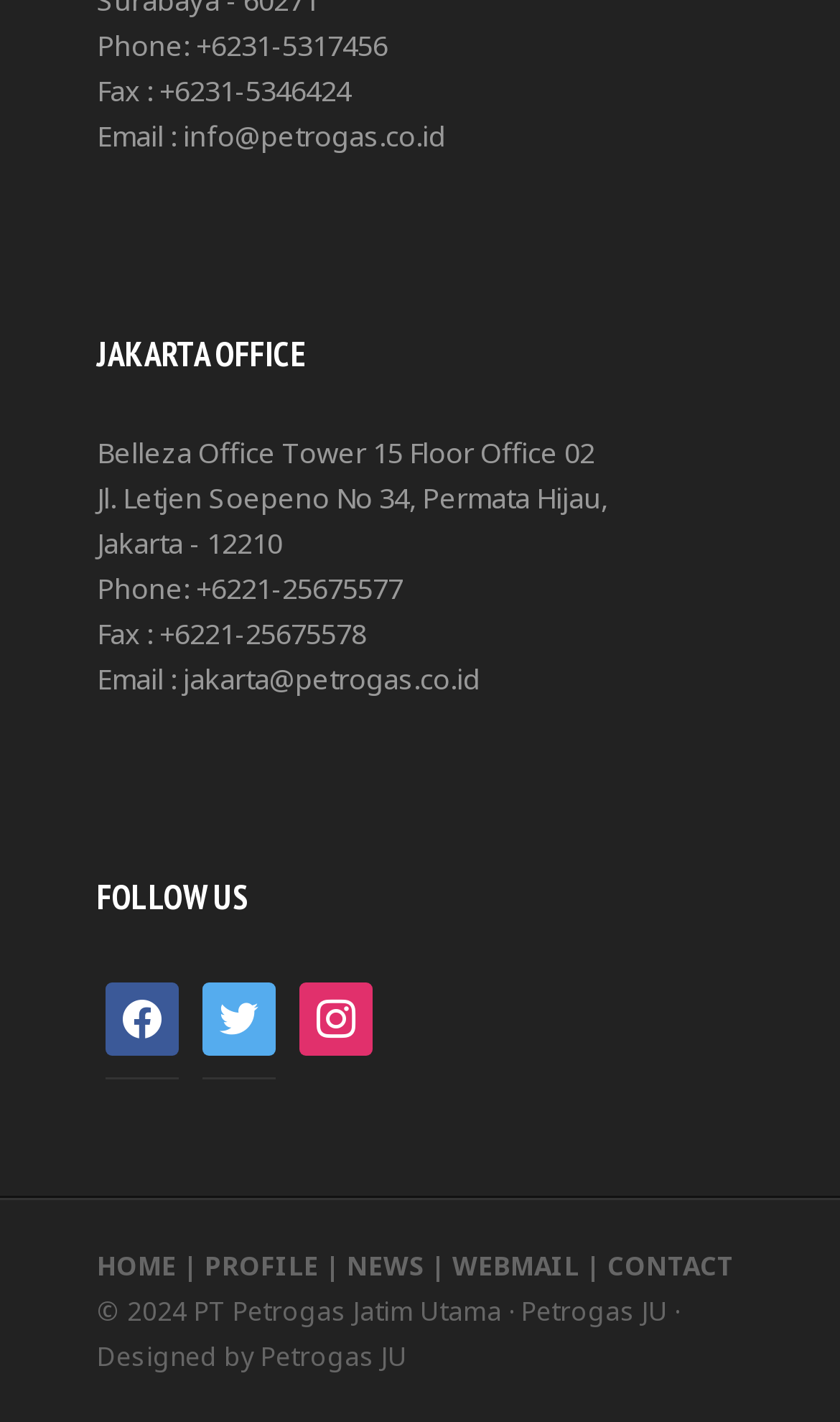Determine the bounding box coordinates of the element's region needed to click to follow the instruction: "Go to the Jakarta office page". Provide these coordinates as four float numbers between 0 and 1, formatted as [left, top, right, bottom].

[0.115, 0.234, 0.885, 0.265]